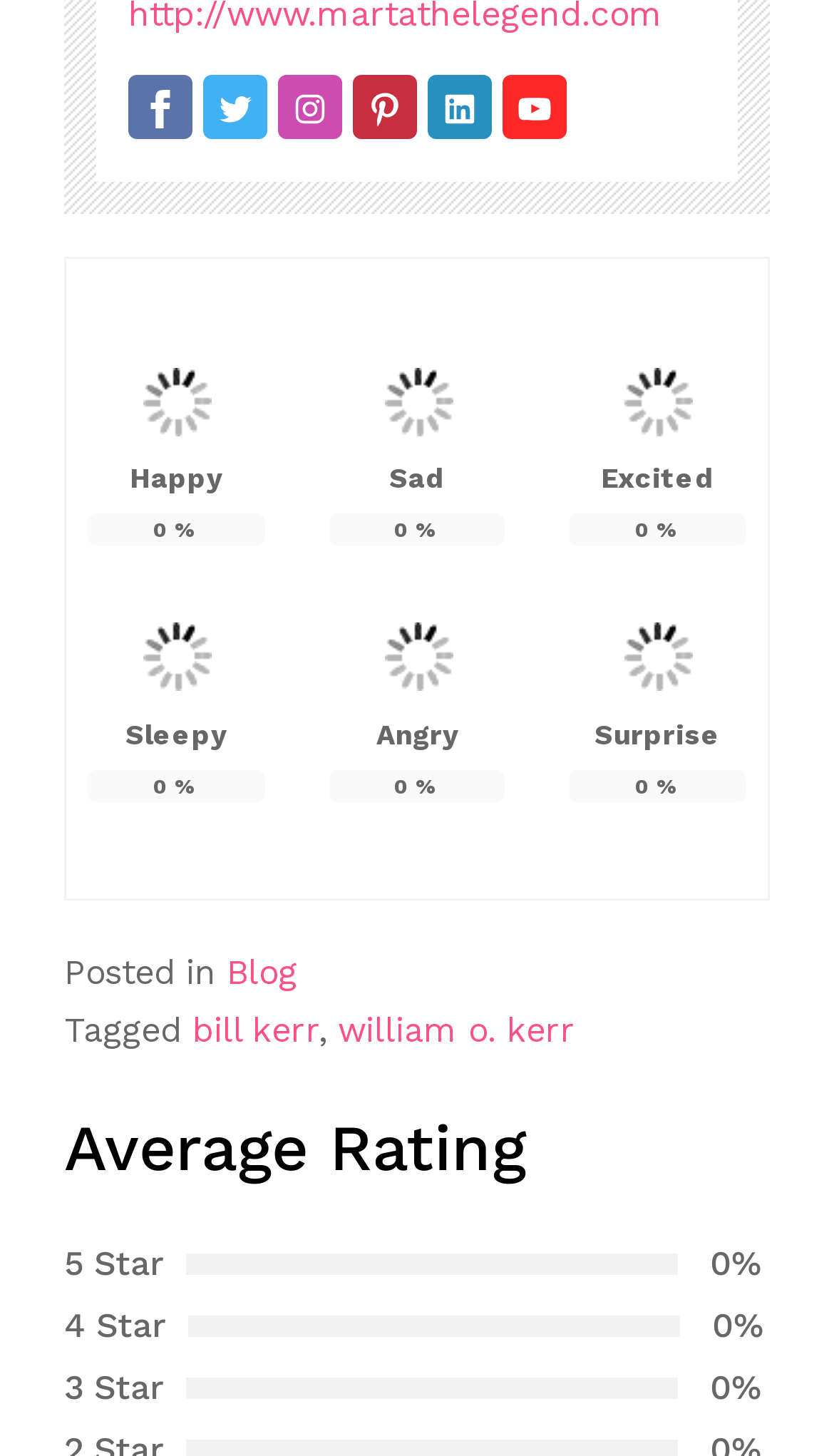Using the description "william o. kerr", predict the bounding box of the relevant HTML element.

[0.405, 0.694, 0.69, 0.722]